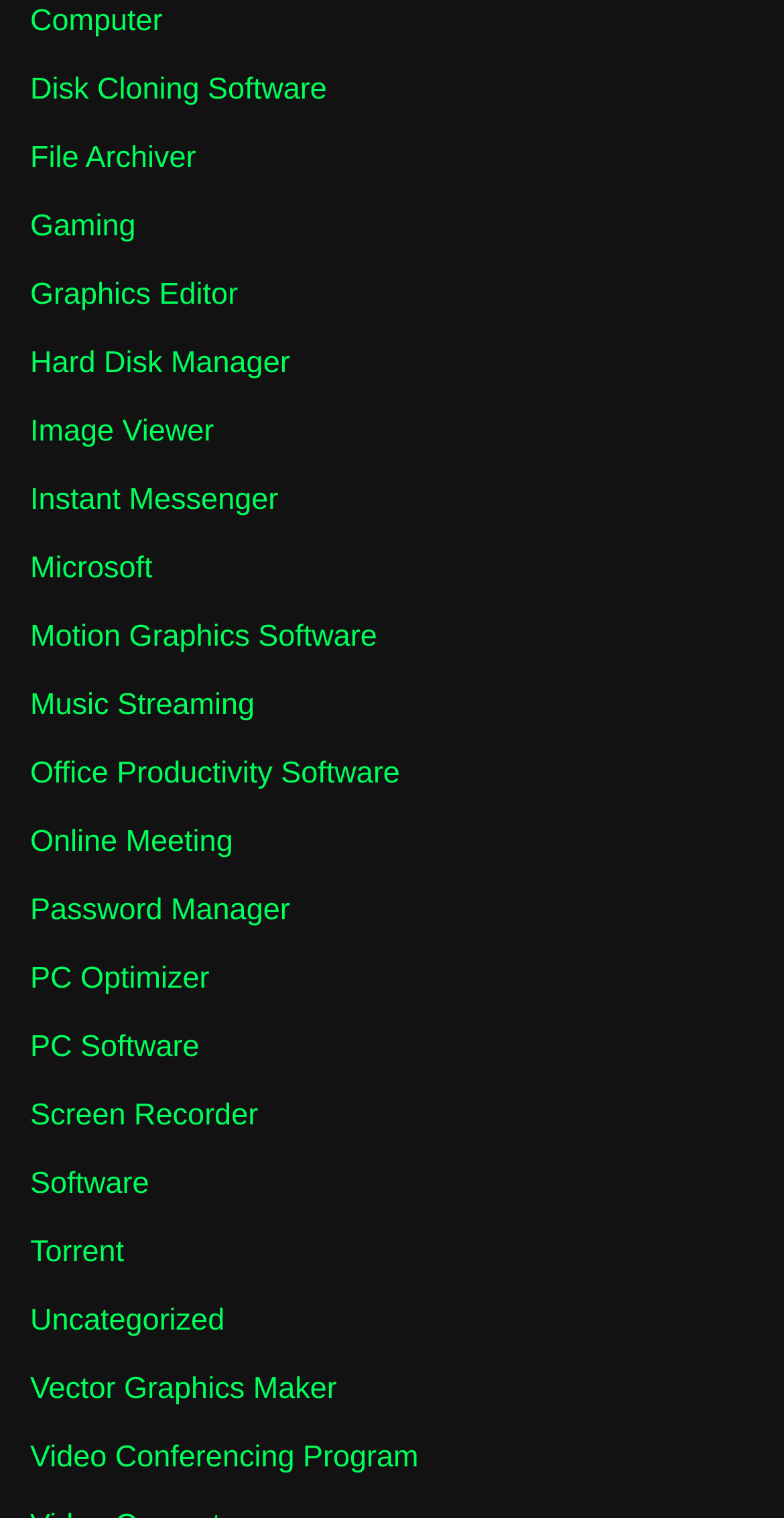Pinpoint the bounding box coordinates of the clickable area necessary to execute the following instruction: "Open Graphics Editor". The coordinates should be given as four float numbers between 0 and 1, namely [left, top, right, bottom].

[0.038, 0.183, 0.304, 0.205]